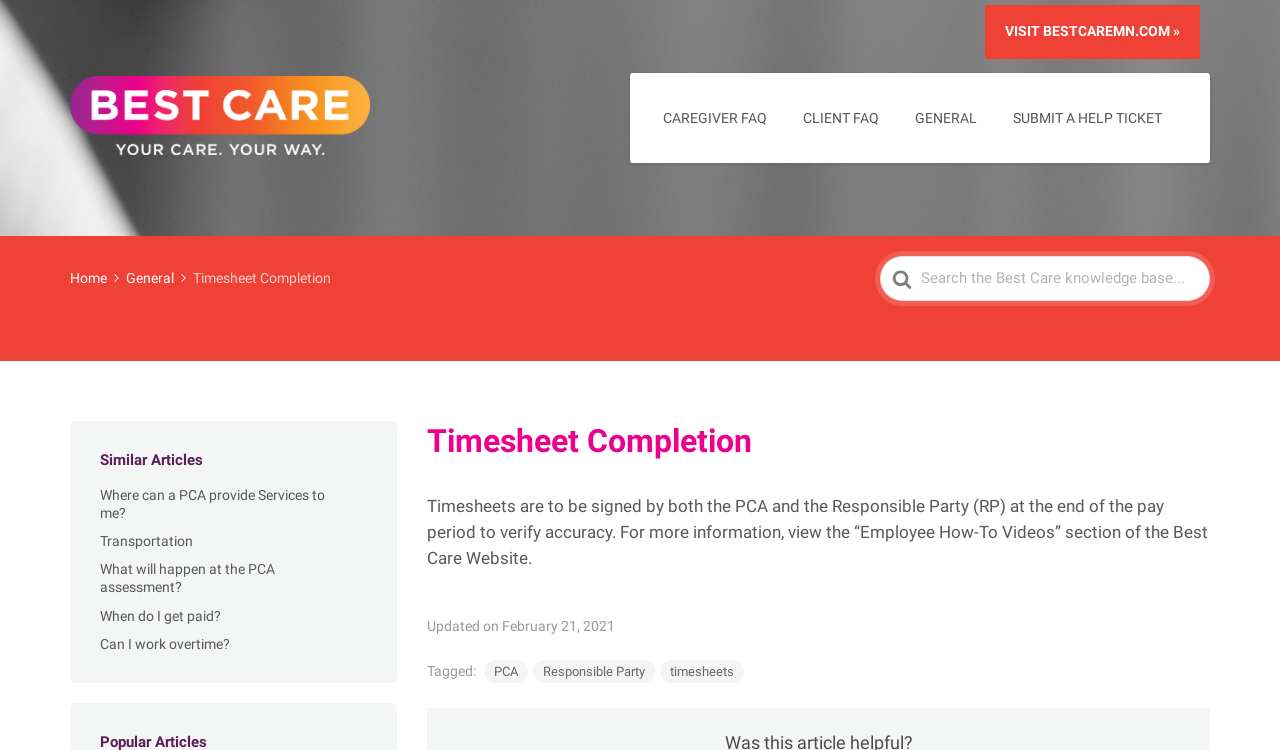What is the section of the Best Care Website that provides more information on timesheet completion?
Kindly offer a detailed explanation using the data available in the image.

The webpage mentions that for more information on timesheet completion, one can view the “Employee How-To Videos” section of the Best Care Website.